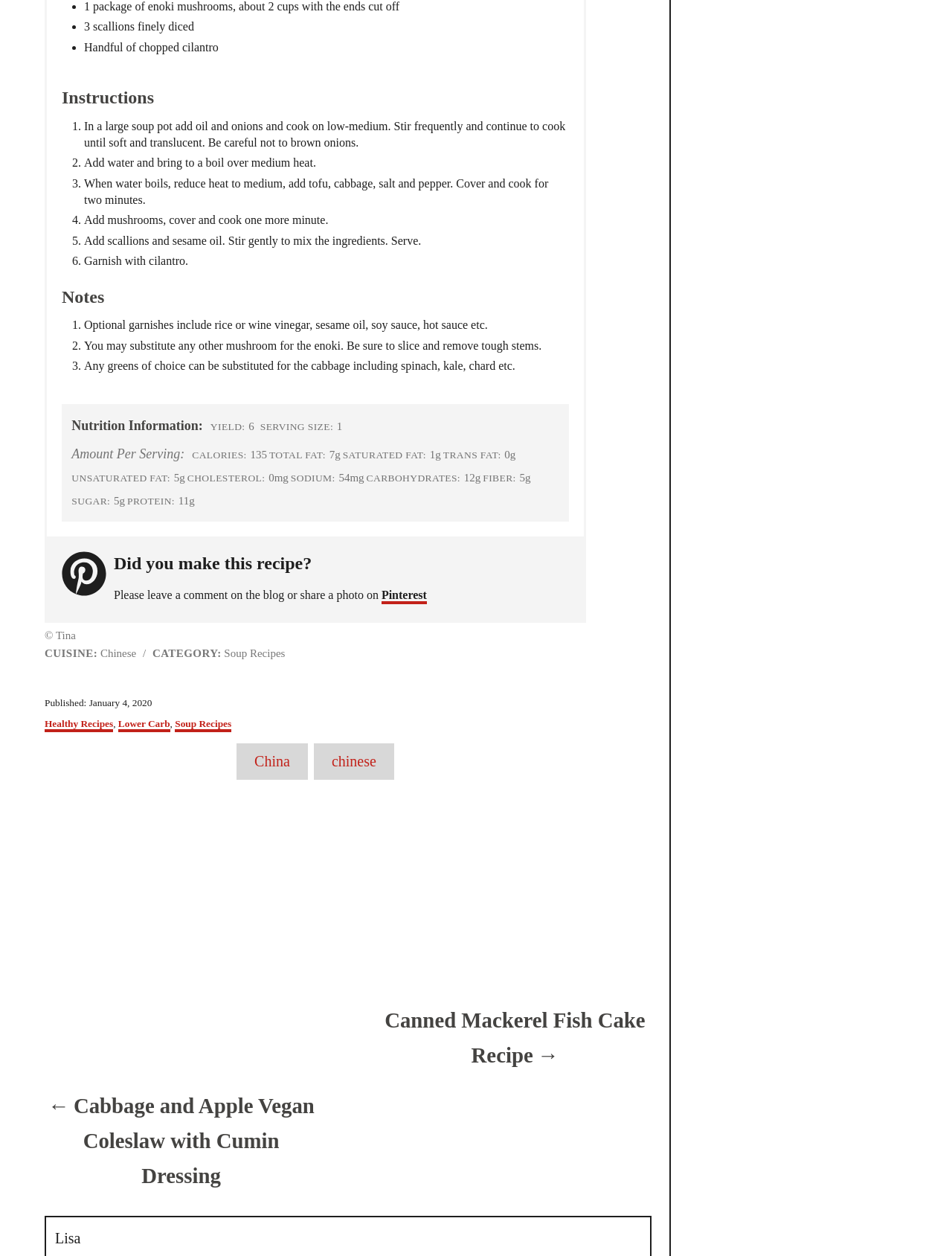Please identify the bounding box coordinates of the clickable element to fulfill the following instruction: "Click on the Pinterest link". The coordinates should be four float numbers between 0 and 1, i.e., [left, top, right, bottom].

[0.401, 0.469, 0.448, 0.481]